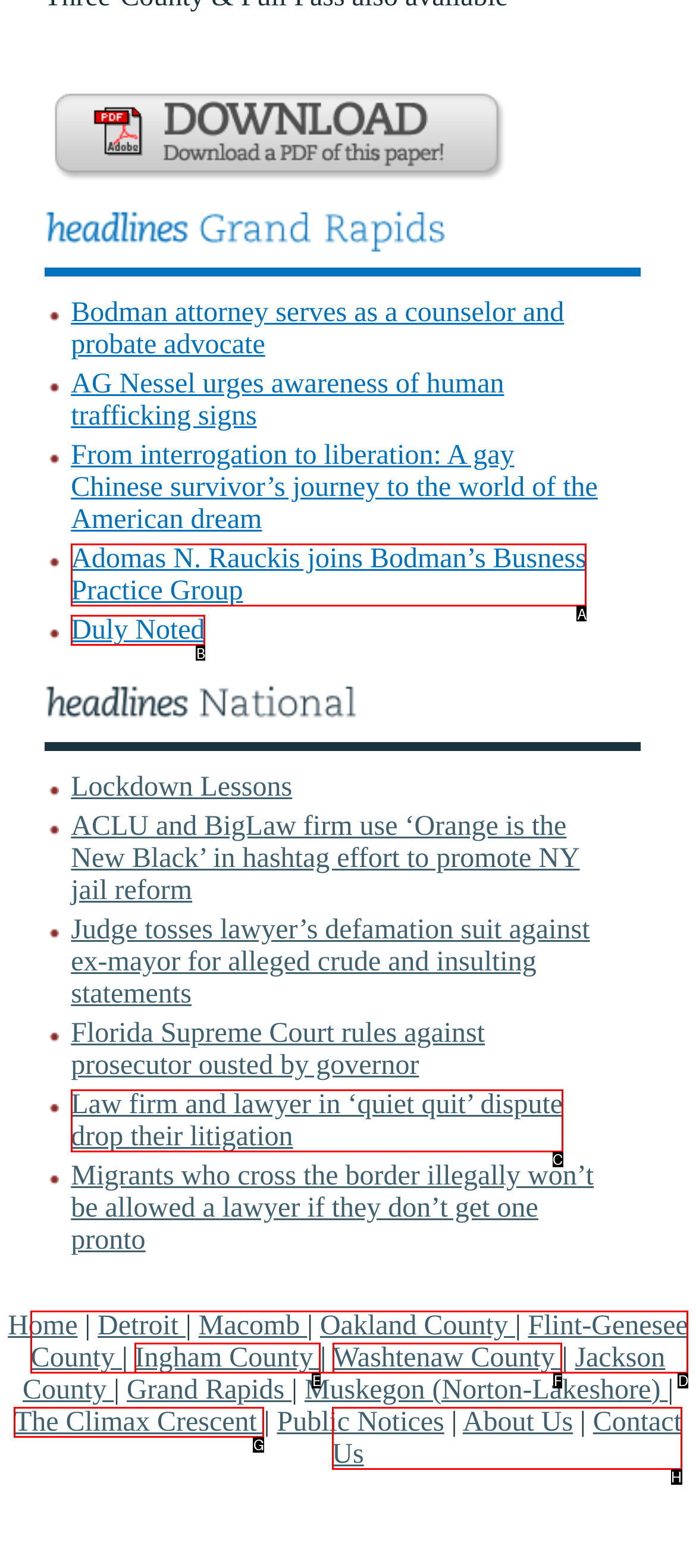Identify the HTML element that corresponds to the description: logged in Provide the letter of the matching option directly from the choices.

None